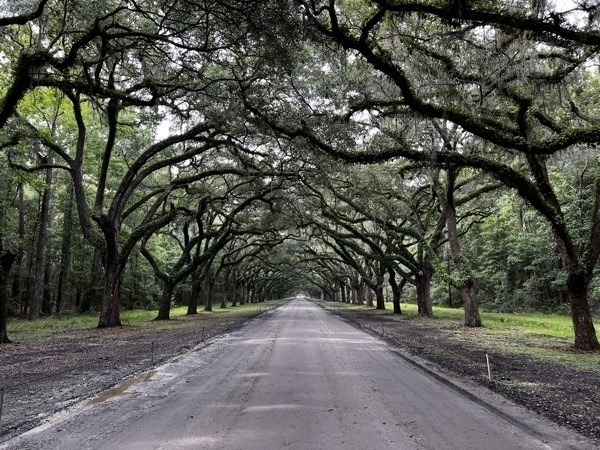Give a comprehensive caption that covers the entire image content.

The image captures a serene and picturesque scene of a winding road nestled beneath a magnificent canopy of oak trees. The road, appearing well-trodden and bordered by lush greenery, invites travelers to explore the natural beauty that surrounds them. Towering oak branches, adorned with graceful moss, intertwine overhead, creating a natural archway that enhances the enchanting atmosphere. This tranquil pathway, stretching into the distance, suggests a journey through a peaceful park, where the dappled sunlight filters through the leaves, casting gentle shadows on the ground. The rich greenery on either side of the road further accentuates the sense of being enveloped by nature.